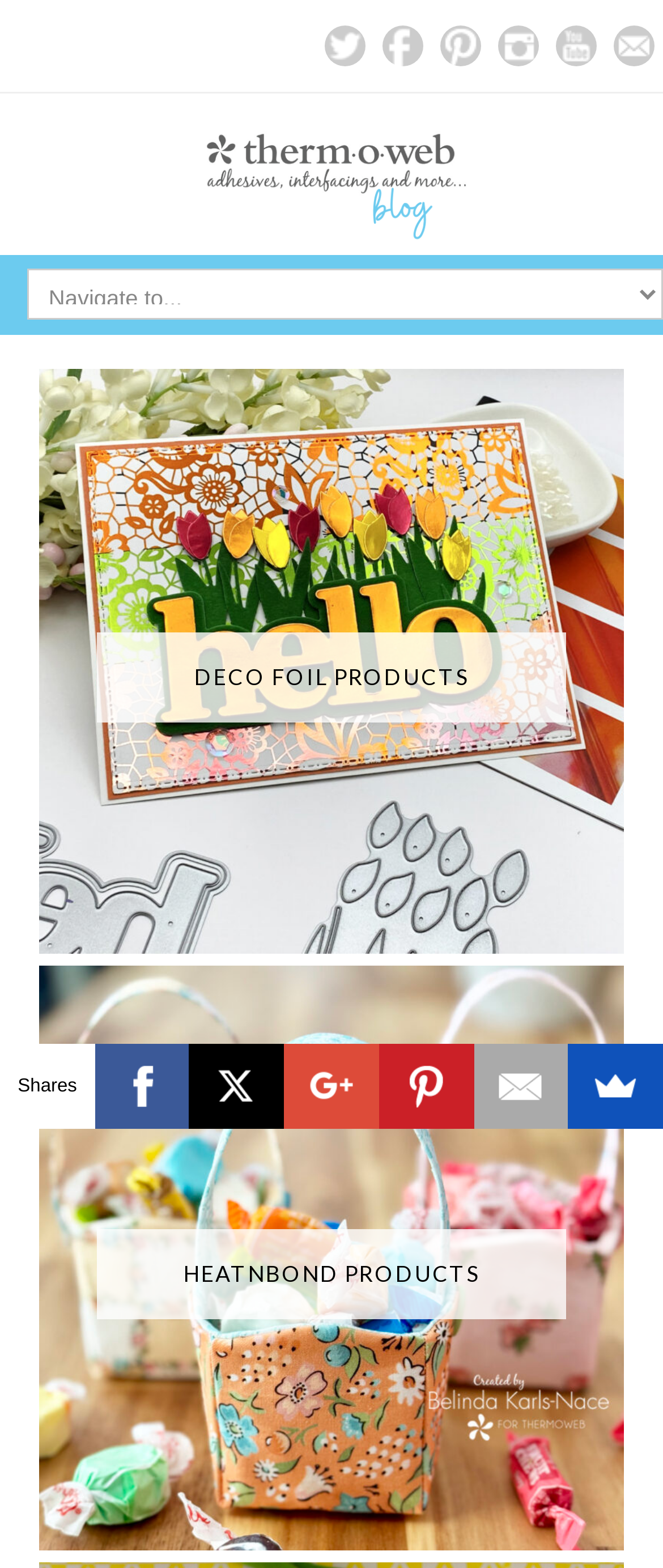What is the purpose of the 'Shares' text?
Please provide an in-depth and detailed response to the question.

I found the 'Shares' text near the social media links, which suggests that it is related to sharing content on social media platforms.